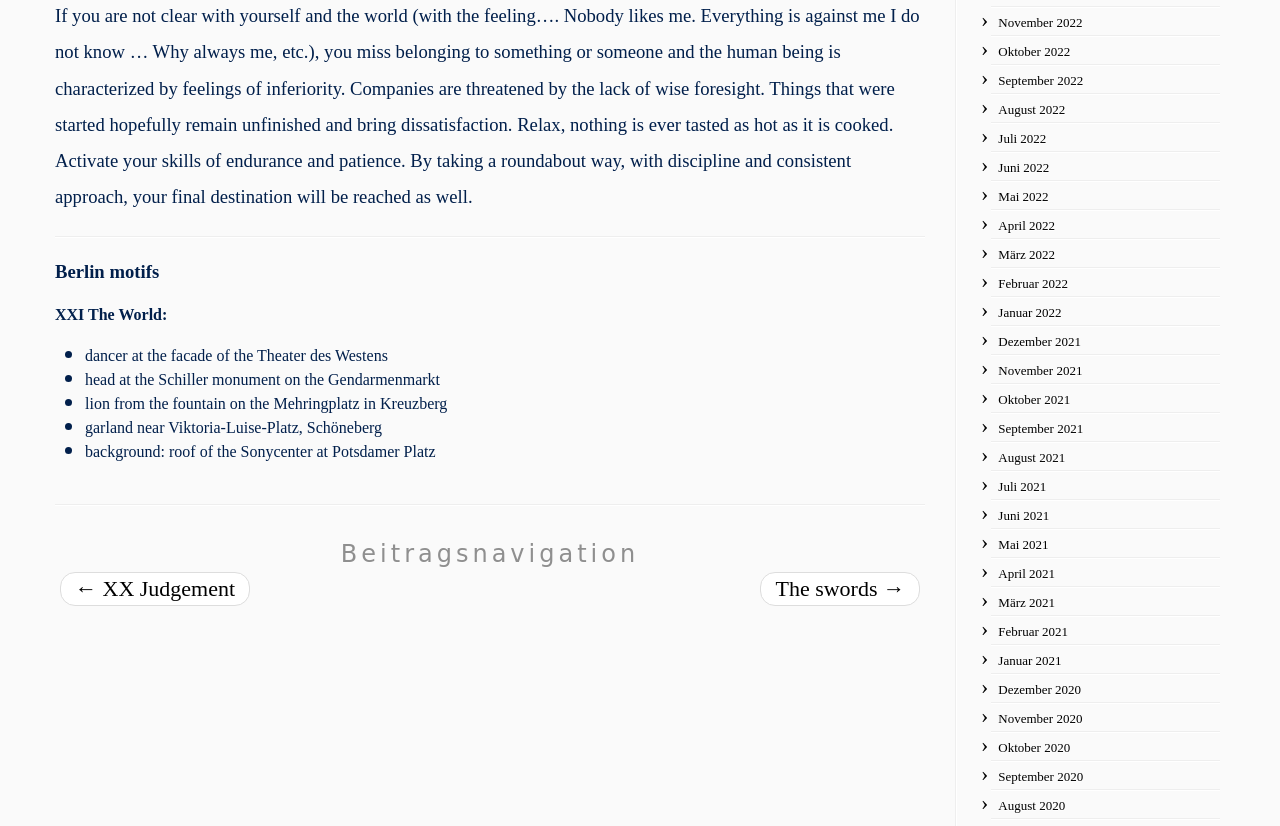Locate the bounding box coordinates of the area you need to click to fulfill this instruction: 'Click the 'The swords' link'. The coordinates must be in the form of four float numbers ranging from 0 to 1: [left, top, right, bottom].

[0.606, 0.698, 0.707, 0.728]